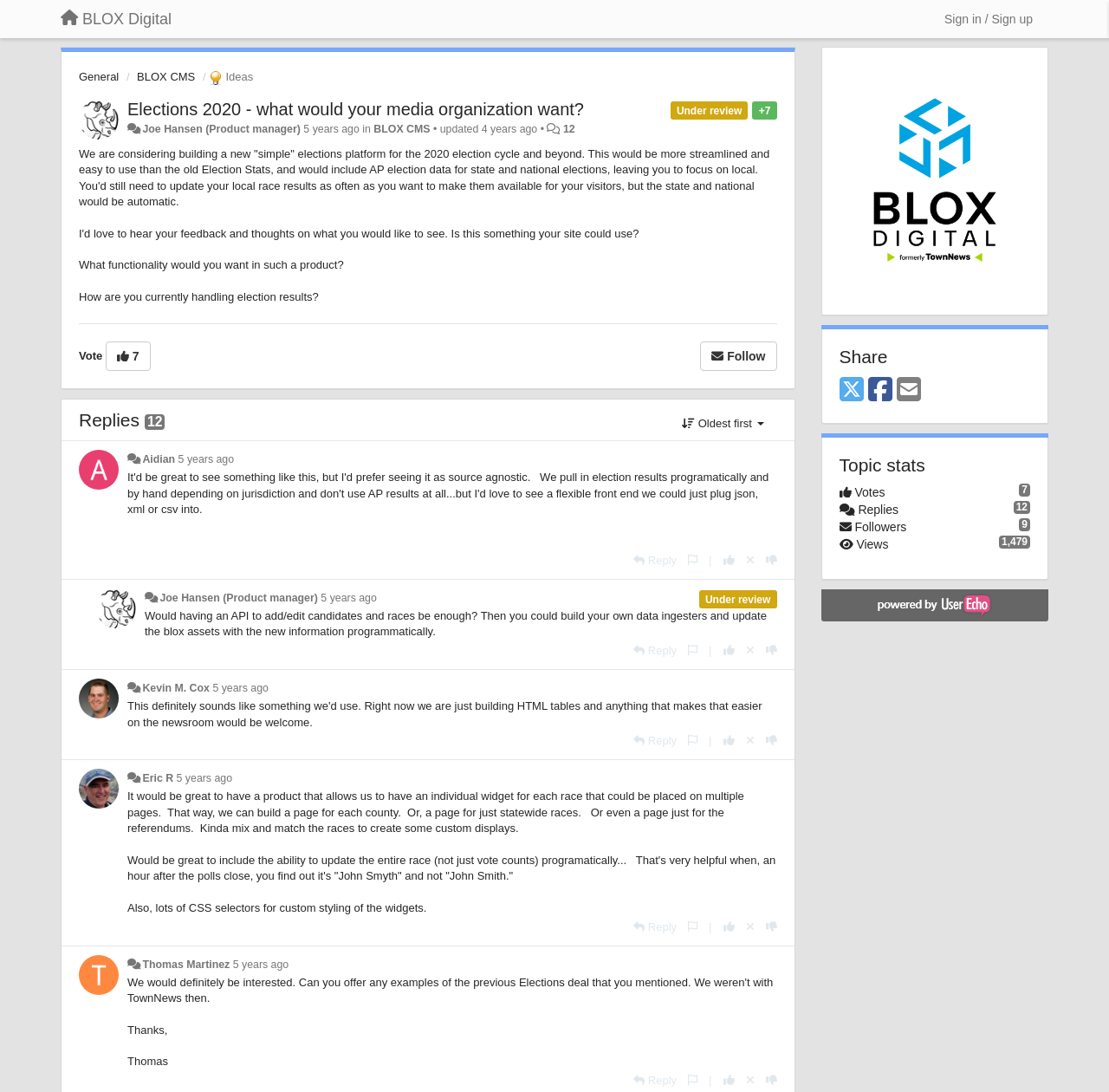What is one of the features that users would like to see in the new elections platform? Observe the screenshot and provide a one-word or short phrase answer.

API to add/edit candidates and races